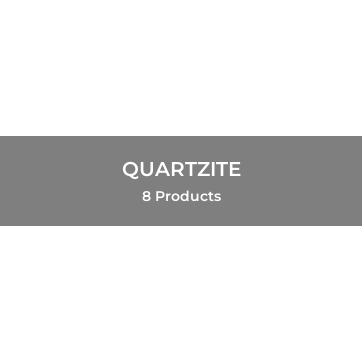Create an extensive and detailed description of the image.

The image prominently displays the text "QUARTZITE" alongside the phrase "8 Products," set against a muted gray background. This highlights a section dedicated to quartzite offerings, suggesting a variety of options available for consumers interested in this natural stone. The clean and professional presentation underscores the allure of quartzite, known for its durability and aesthetic appeal, making it an excellent choice for various applications such as countertops, flooring, and decorative elements. This visual invitation encourages exploration of the products listed, catering to those seeking to enhance their spaces with stylish and resilient materials.